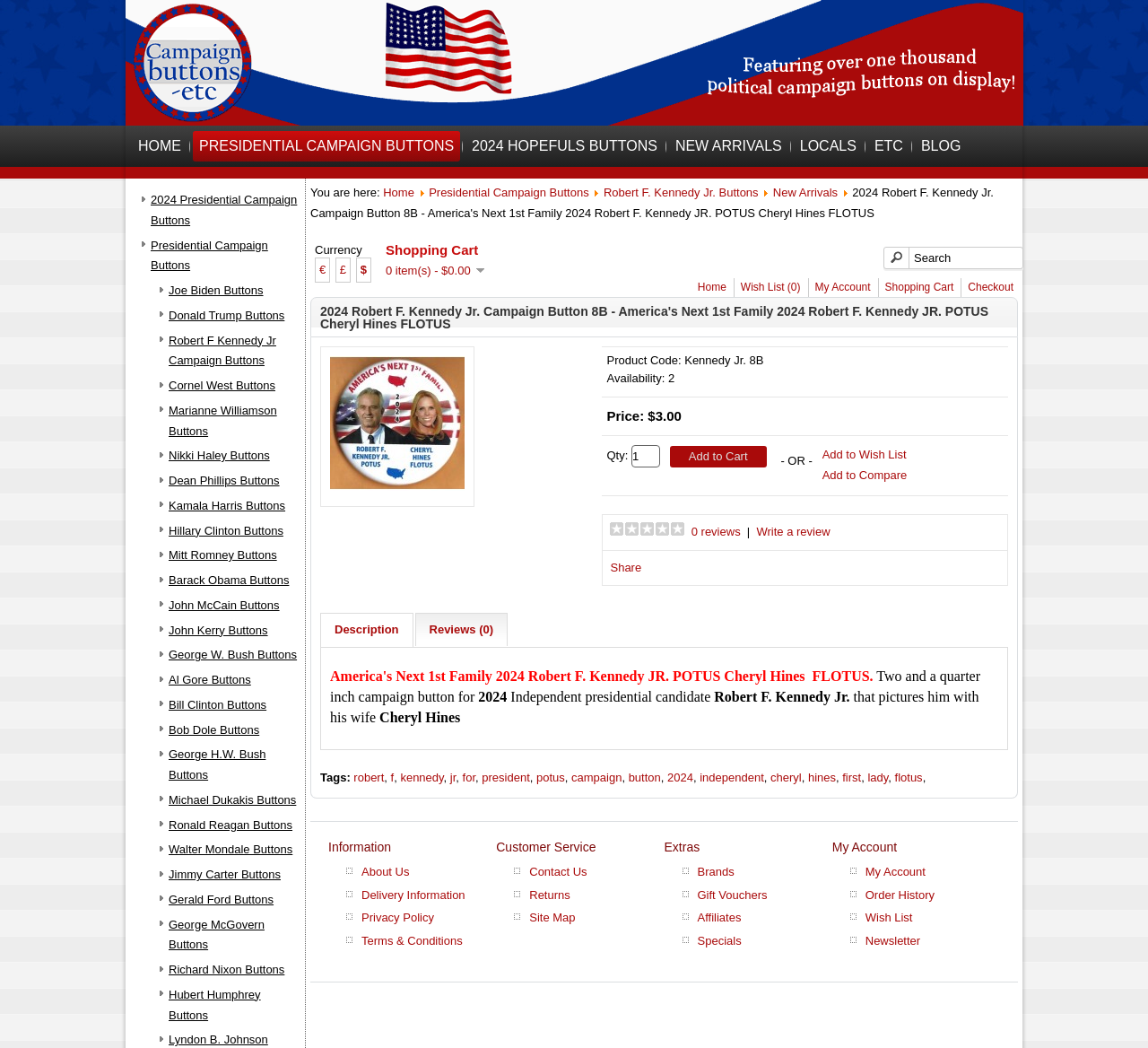What is the availability of the campaign button?
Refer to the image and give a detailed answer to the question.

I found this answer by looking at the product details section, which displays 'Availability: 2'. This indicates that there are 2 campaign buttons available.